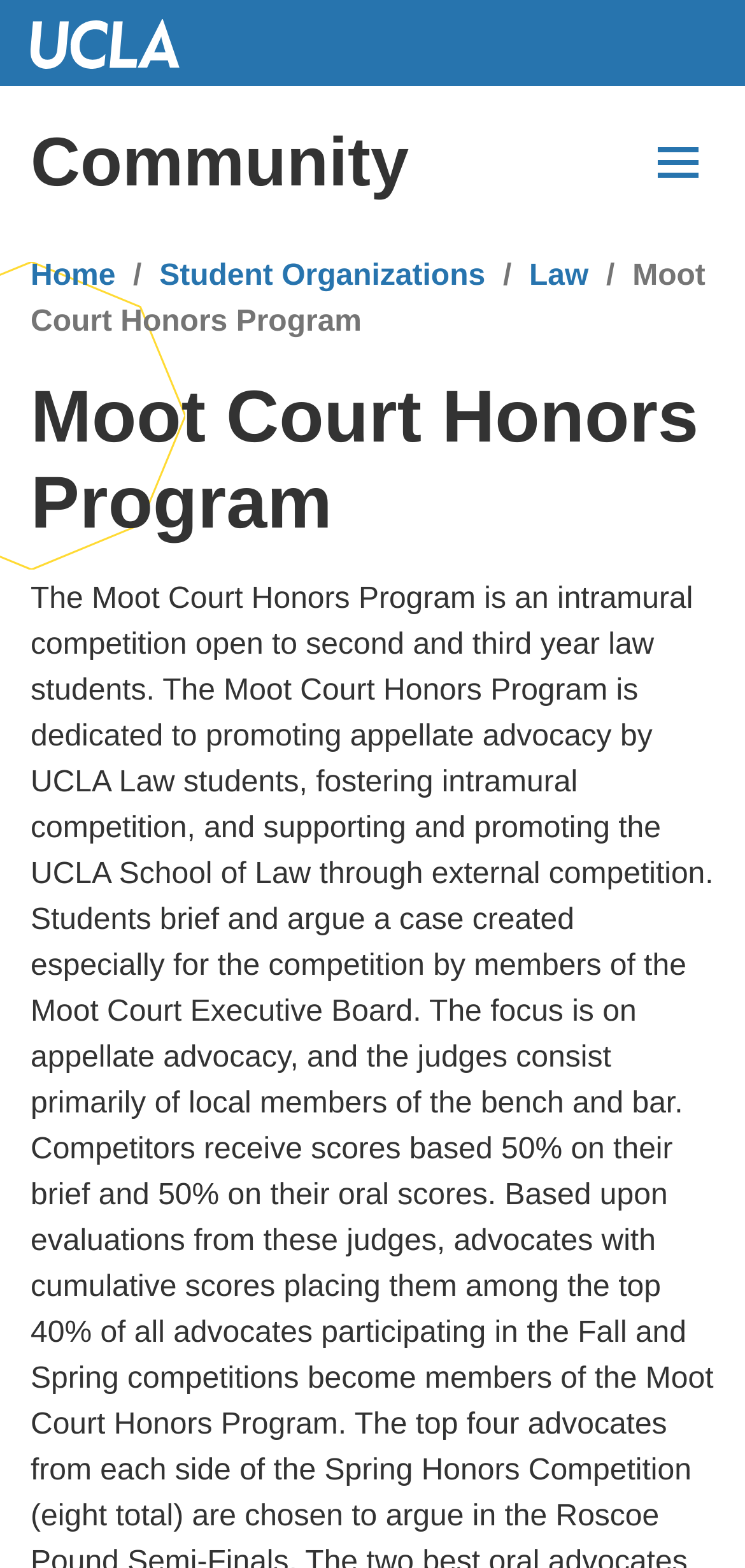Write an extensive caption that covers every aspect of the webpage.

The webpage is about the UCLA Community, specifically the Moot Court Honors Program. At the top left, there is a link to "UCLA" and next to it, a link to "Community". On the top right, there is a "Menu" button that controls the secondary navigation, primary navigation, and search bar. 

Below the top section, there is a navigation bar labeled as "Breadcrumb" that spans the entire width of the page. Within this navigation bar, there are four elements: a link to "Home" on the left, followed by a link to "Student Organizations", then a link to "Law", and finally, a static text "Moot Court Honors Program" that takes up most of the space. 

Below the navigation bar, there is a heading that also reads "Moot Court Honors Program", which is centered at the top of the main content area.